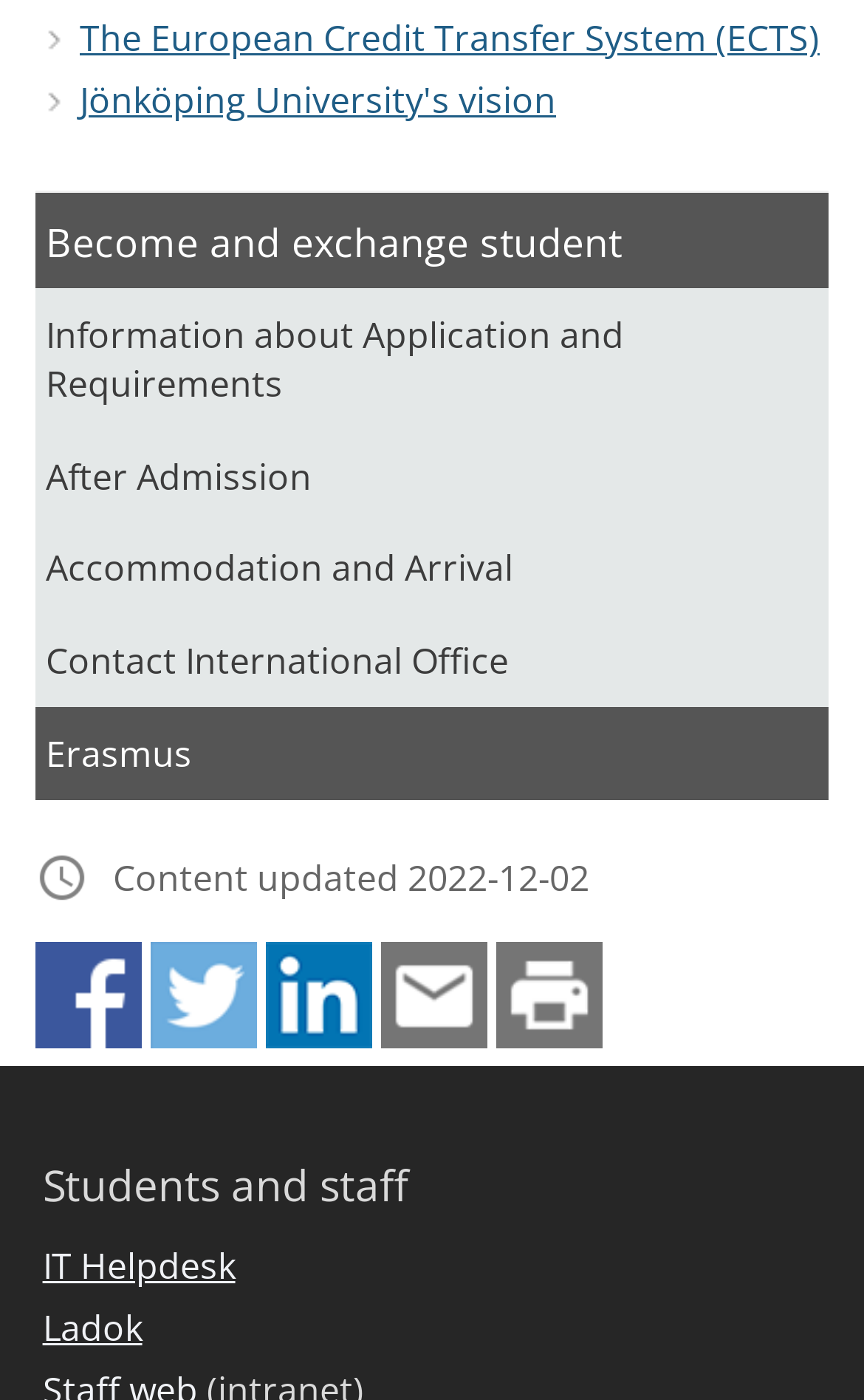Can you provide the bounding box coordinates for the element that should be clicked to implement the instruction: "Contact International Office"?

[0.041, 0.439, 0.742, 0.505]